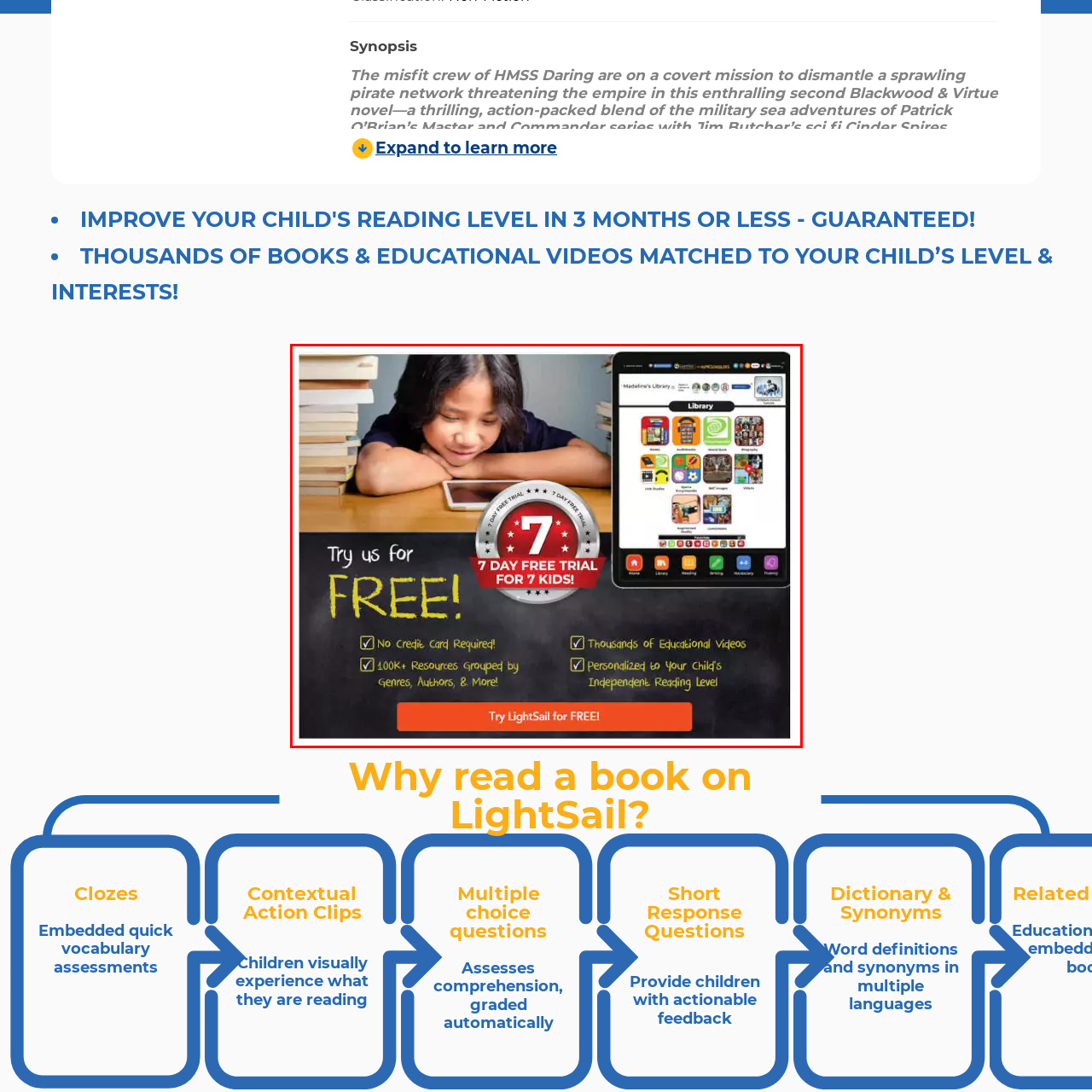Describe in detail the contents of the image highlighted within the red box.

This vibrant promotional image invites viewers to explore the benefits of LightSail, an educational platform aimed at children. The central figure is a young girl, engaged and focused, as she interacts with a tablet. Surrounding her is an array of educational resources featured on the device’s screen, showcasing a diverse library of books and videos. Highlighted prominently in the design is the message offering a "7-Day Free Trial for 7 Kids," emphasizing no credit card requirement, thousands of educational videos, and personalized content tailored to individual reading levels. The bold text at the bottom further encourages participation by urging parents to “Try LightSail for FREE!” This image effectively communicates the platform's value, blending engaging visuals with key information to appeal to both children and their caregivers.